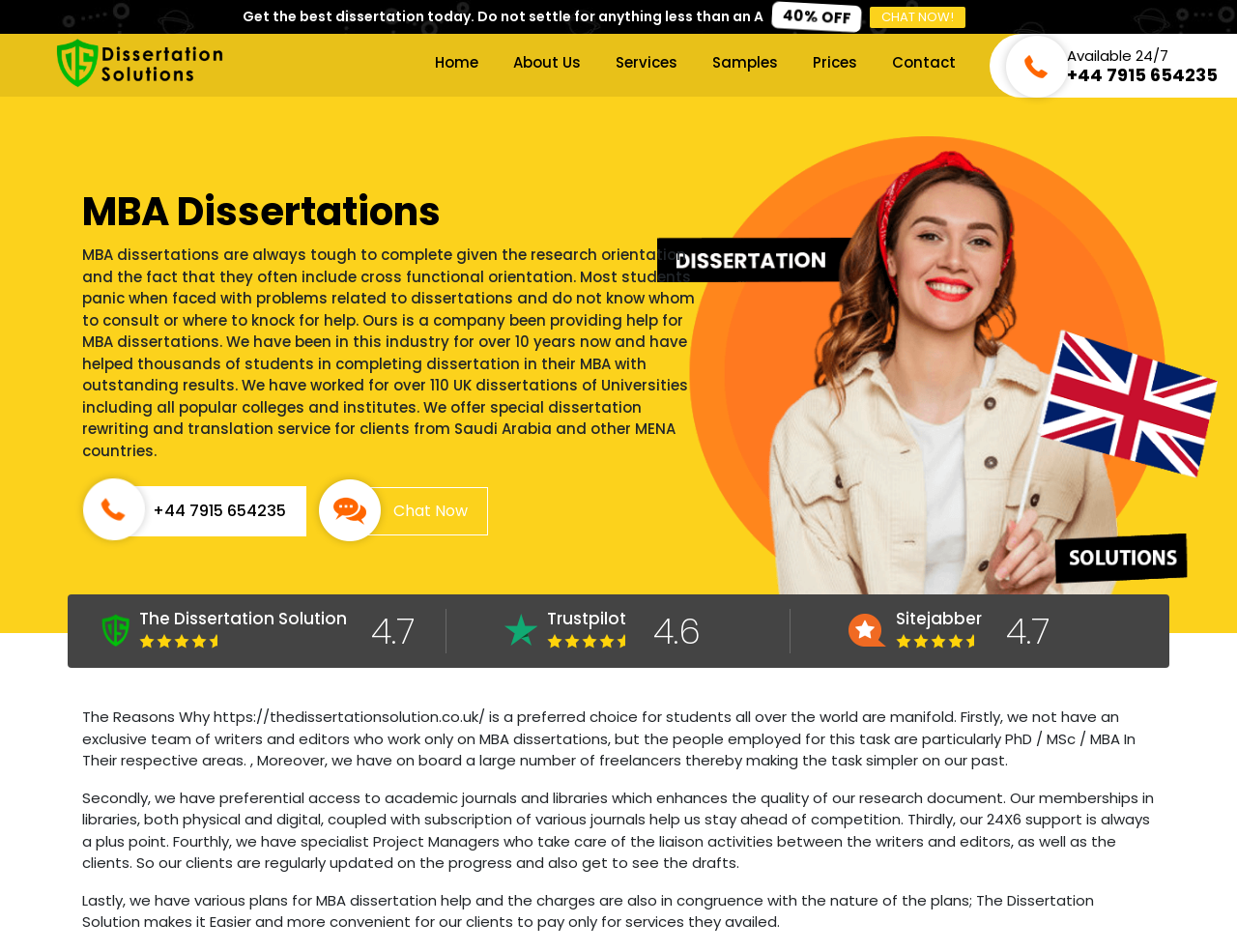Identify the coordinates of the bounding box for the element that must be clicked to accomplish the instruction: "Click the 'CHAT NOW!' button".

[0.703, 0.005, 0.78, 0.027]